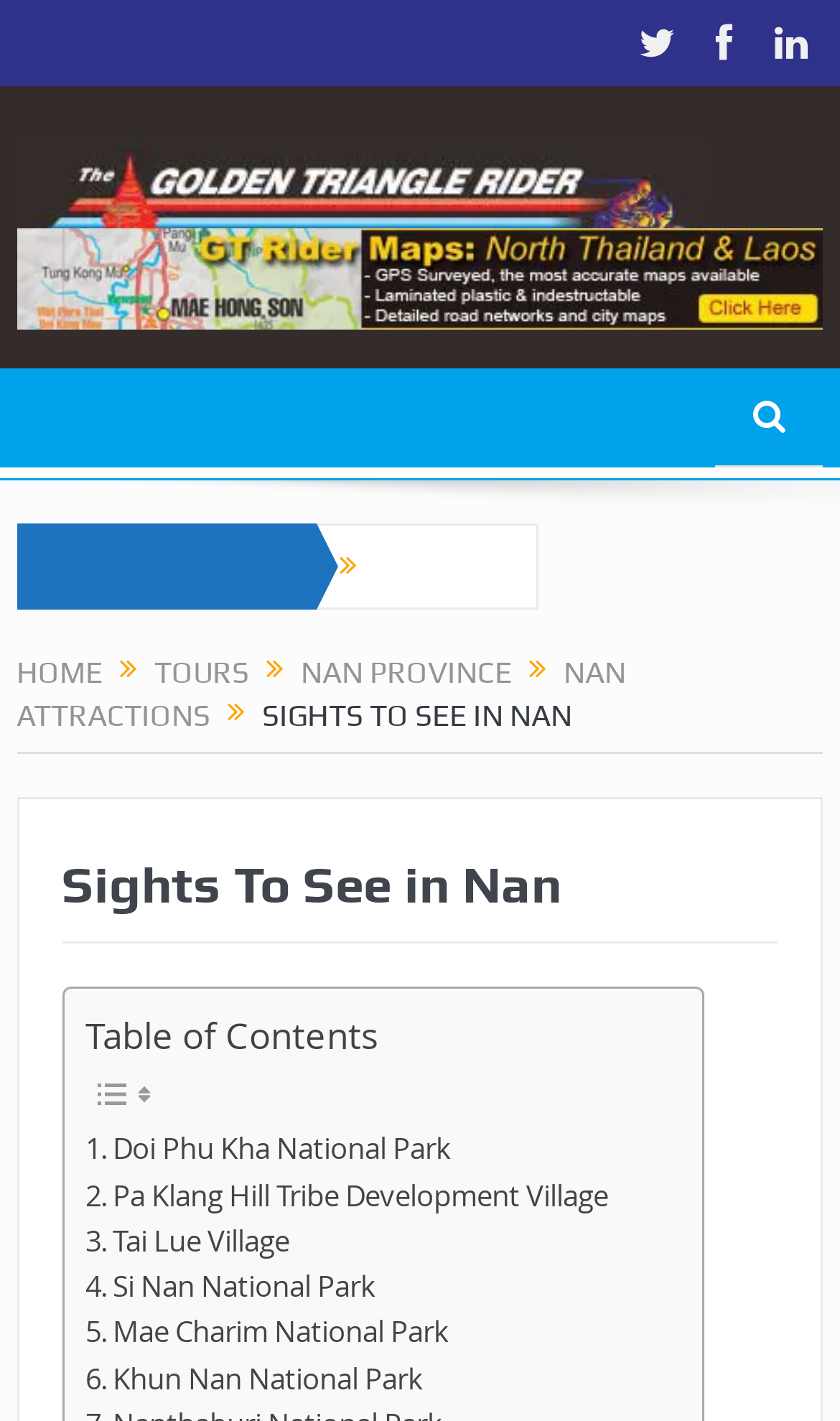Determine the bounding box coordinates of the clickable element necessary to fulfill the instruction: "Click on the link to Doi Phu Kha National Park". Provide the coordinates as four float numbers within the 0 to 1 range, i.e., [left, top, right, bottom].

[0.102, 0.793, 0.537, 0.826]